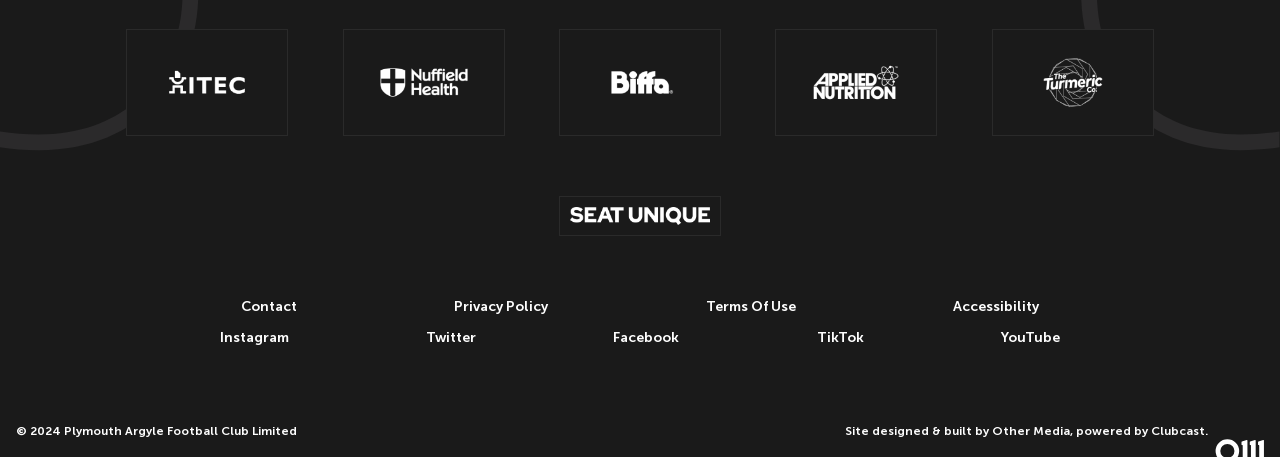Pinpoint the bounding box coordinates for the area that should be clicked to perform the following instruction: "Go to Contact page".

[0.188, 0.651, 0.232, 0.688]